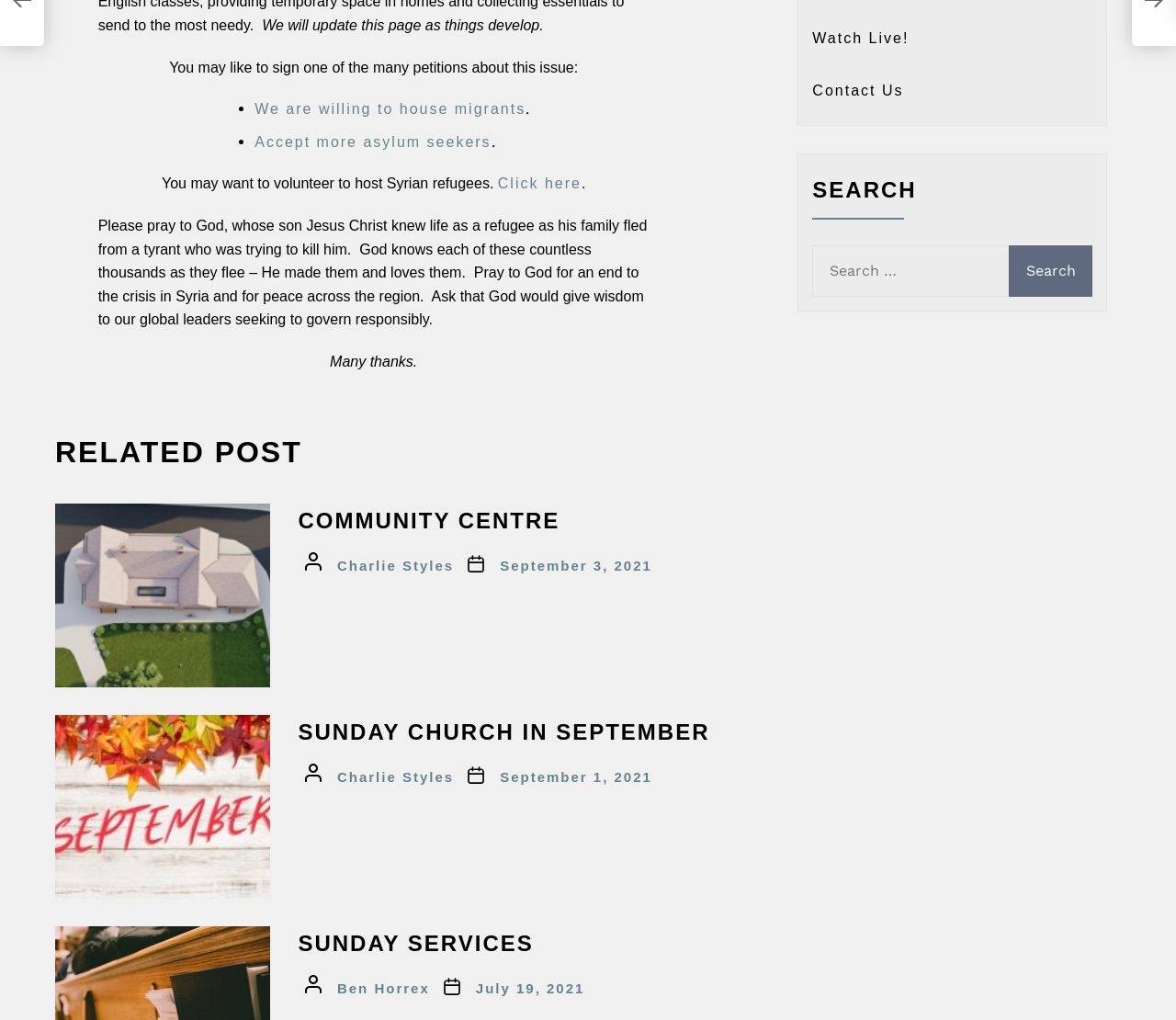From the webpage screenshot, predict the bounding box of the UI element that matches this description: "Sunday Church in September".

[0.253, 0.705, 0.604, 0.729]